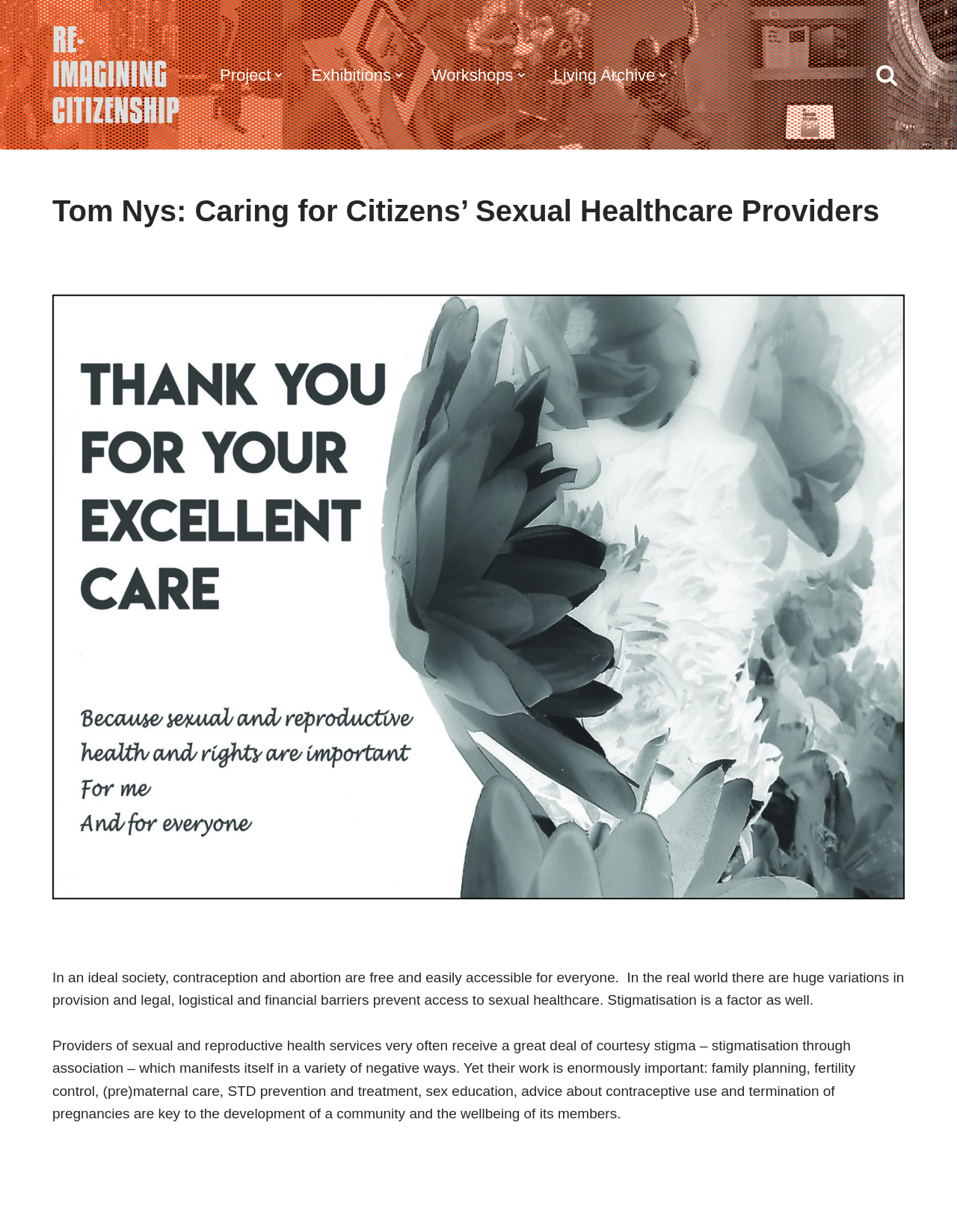Show the bounding box coordinates of the region that should be clicked to follow the instruction: "Read more about Tom Nys."

[0.055, 0.239, 0.945, 0.73]